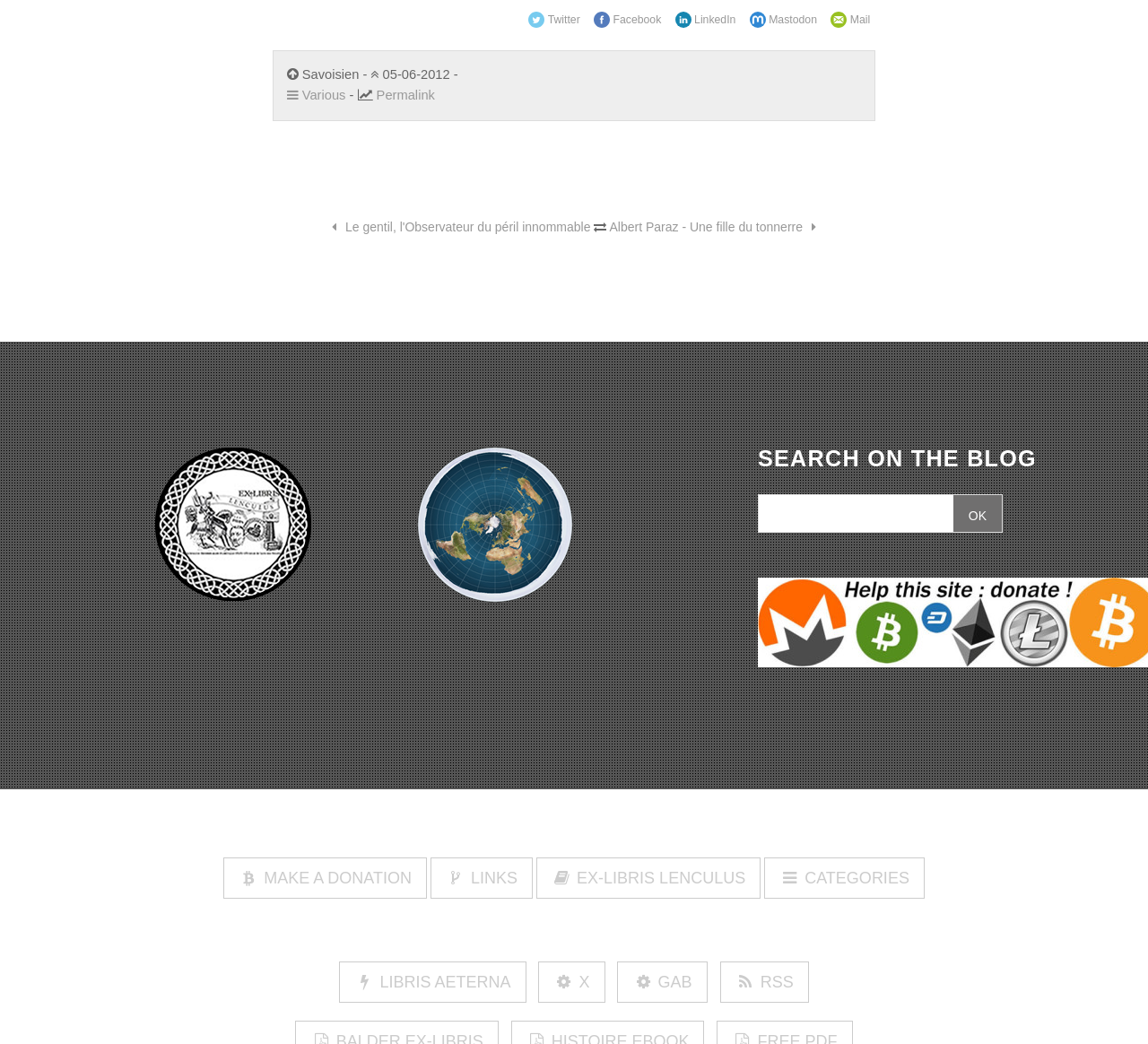Please determine the bounding box coordinates of the element to click on in order to accomplish the following task: "Make a donation". Ensure the coordinates are four float numbers ranging from 0 to 1, i.e., [left, top, right, bottom].

[0.195, 0.821, 0.372, 0.861]